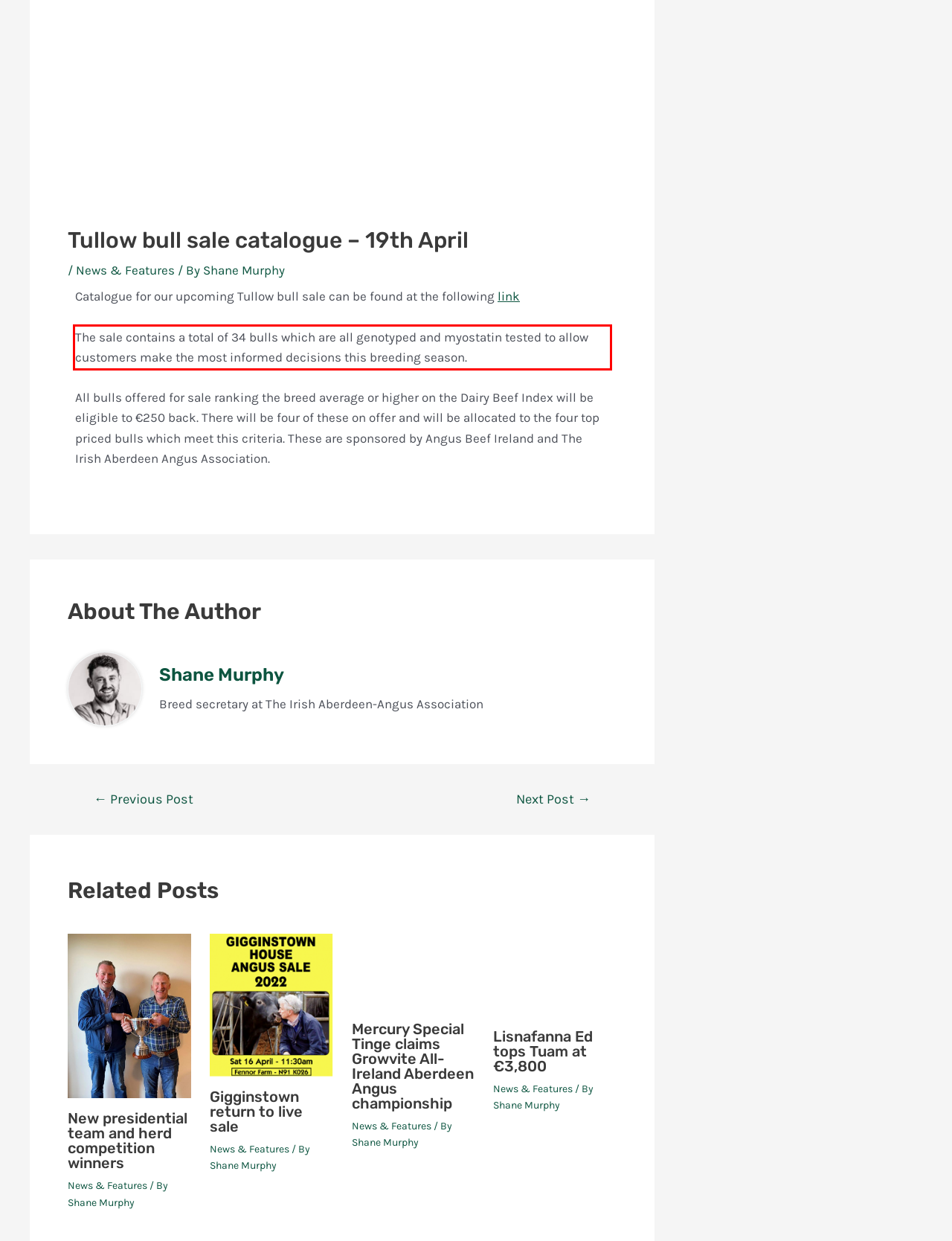Given a screenshot of a webpage with a red bounding box, extract the text content from the UI element inside the red bounding box.

The sale contains a total of 34 bulls which are all genotyped and myostatin tested to allow customers make the most informed decisions this breeding season.